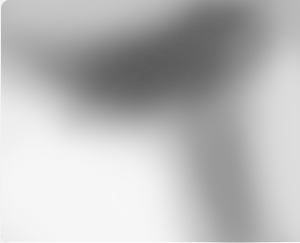Based on the visual content of the image, answer the question thoroughly: What type of users is the ACALEPH Smart Glasses aimed at?

The caption describes the ACALEPH Smart Glasses as having a sleek design that is likely aimed at tech-savvy users looking for wearable technology, indicating that the product is targeted towards individuals who are familiar with and interested in advanced technology.